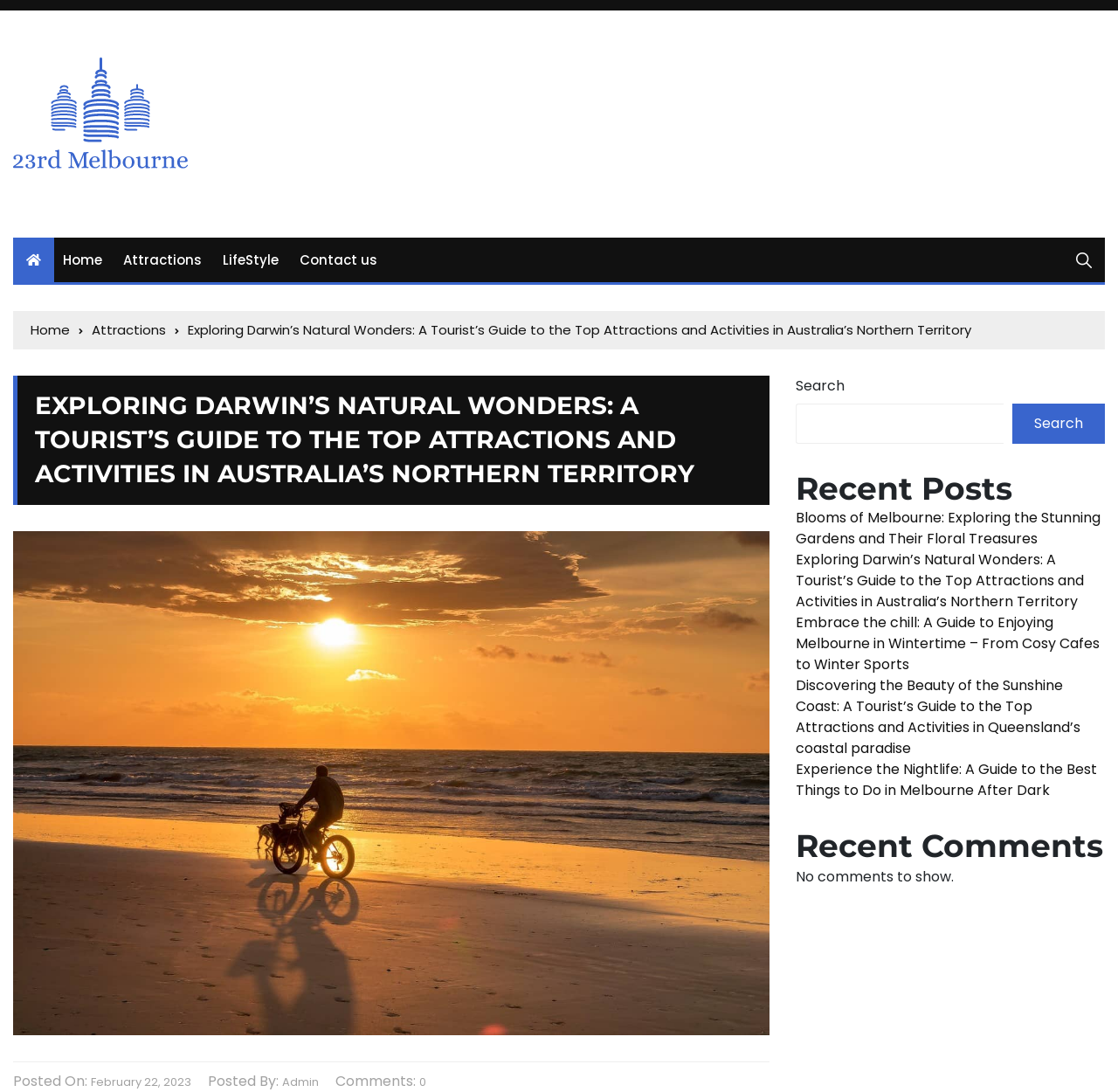How many search boxes are on the page?
Please provide a single word or phrase as your answer based on the screenshot.

1